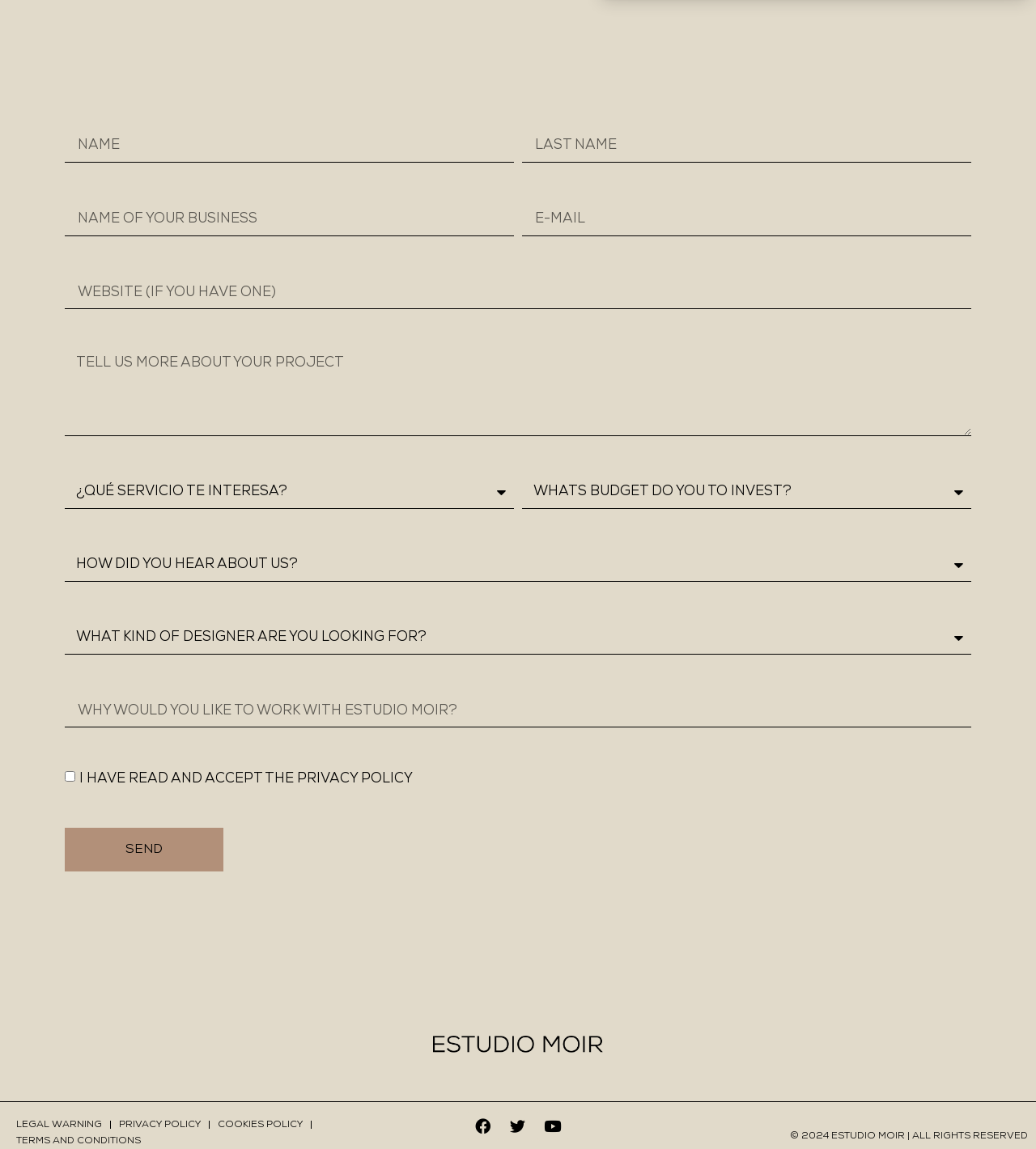Pinpoint the bounding box coordinates for the area that should be clicked to perform the following instruction: "Tell us more about your project".

[0.062, 0.305, 0.938, 0.379]